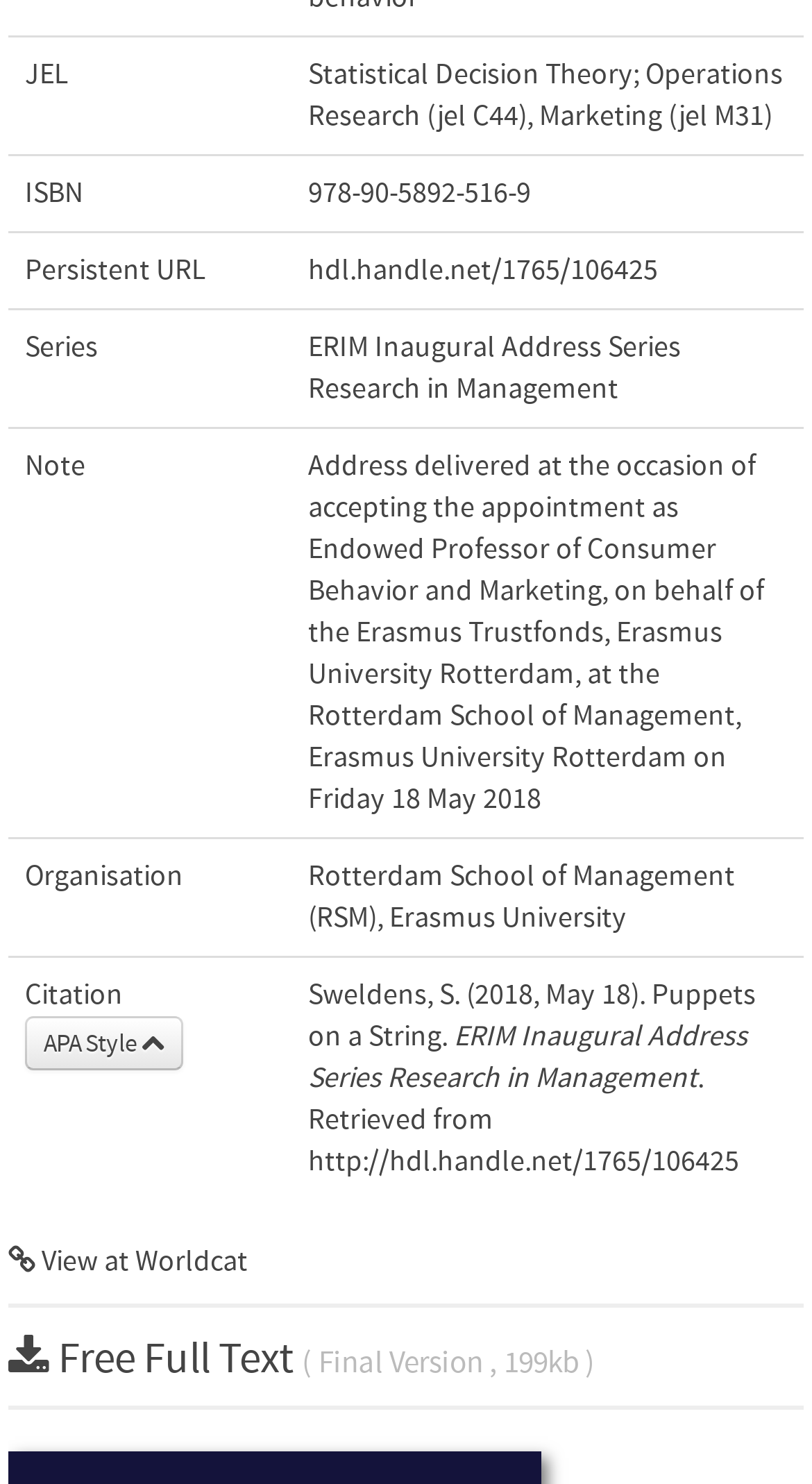Based on the image, provide a detailed and complete answer to the question: 
What is the URL of the persistent link?

I found the URL by looking at the gridcell with the label 'Persistent URL' and its corresponding value is 'hdl.handle.net/1765/106425'.